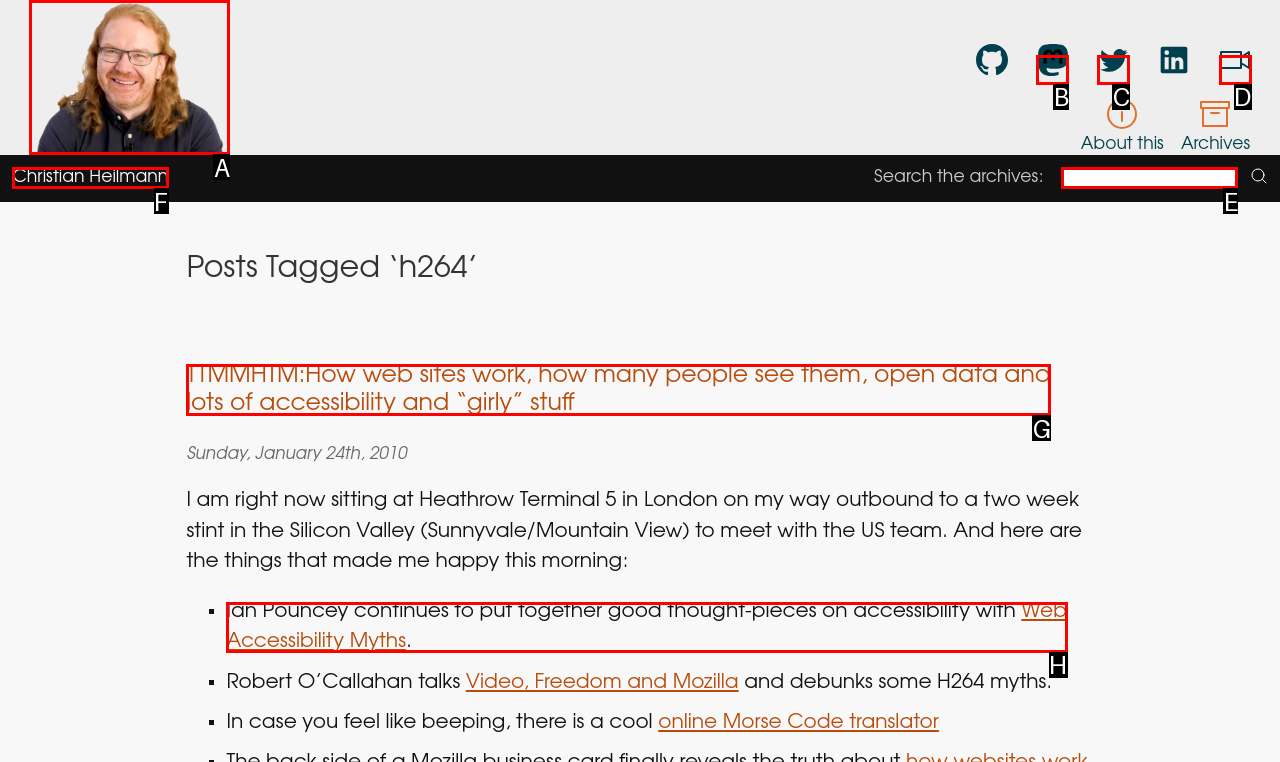Identify the letter of the option to click in order to Search the archives. Answer with the letter directly.

E